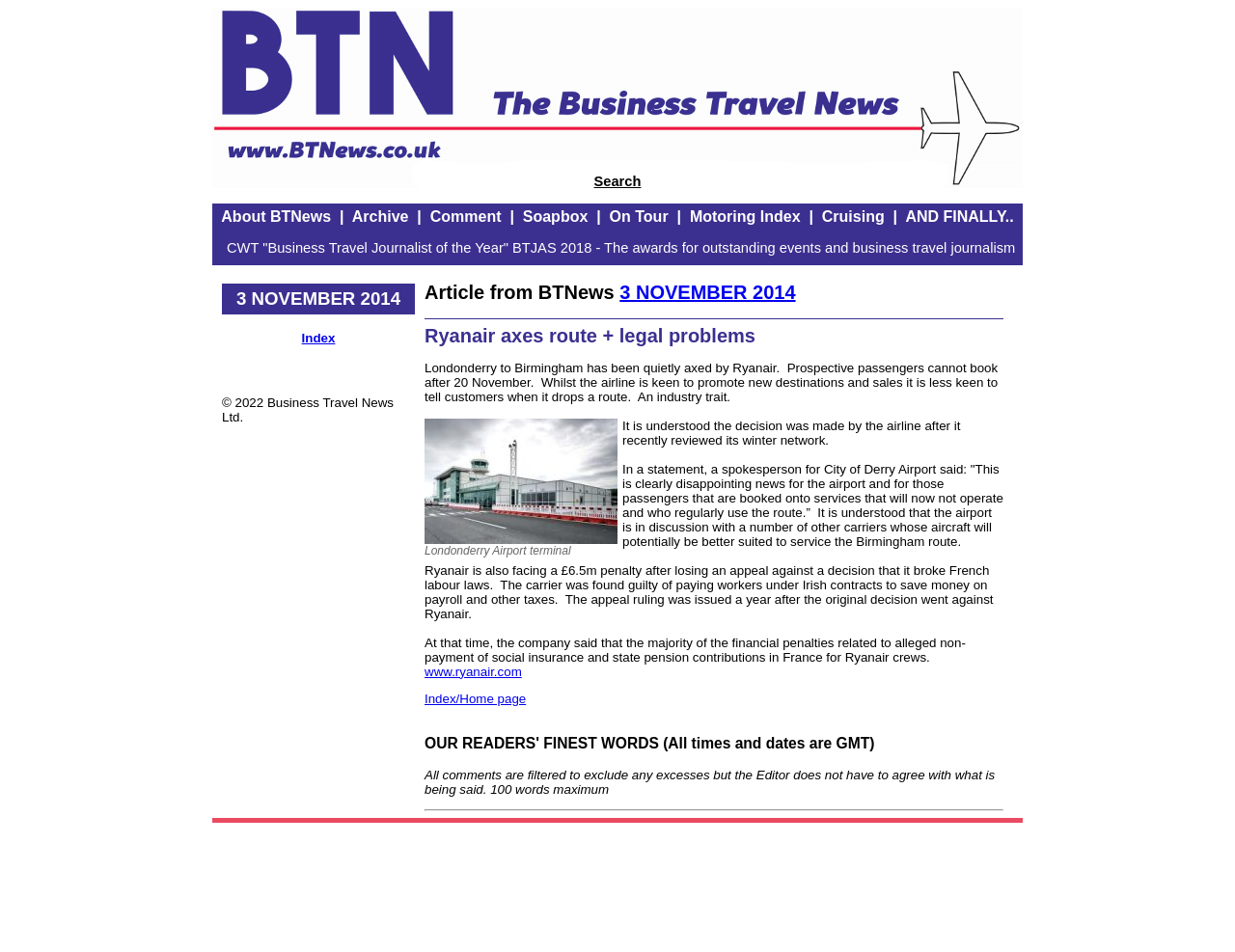Find the bounding box coordinates of the area that needs to be clicked in order to achieve the following instruction: "Read about BTNews". The coordinates should be specified as four float numbers between 0 and 1, i.e., [left, top, right, bottom].

[0.179, 0.219, 0.268, 0.236]